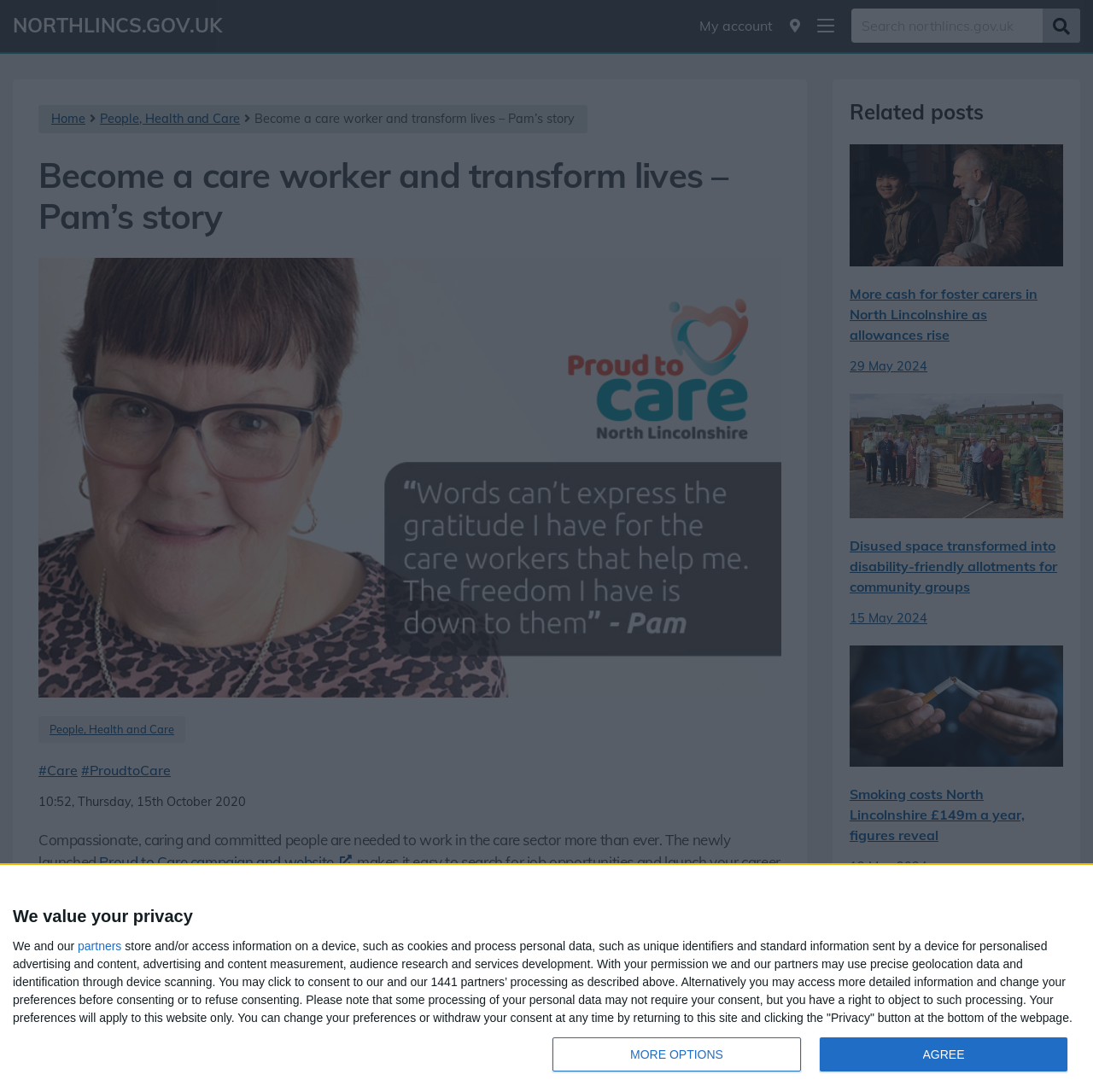What is the name of the care worker in the story?
Answer the question with detailed information derived from the image.

I found the answer by reading the text content of the webpage, specifically the paragraph that starts with 'Becoming a care worker offers the chance to make a real difference in the heart of the community, as one Scunthorpe woman tells us.' The name 'Pam' is mentioned in this paragraph as the person who has spoken of her gratitude to the local care workers.